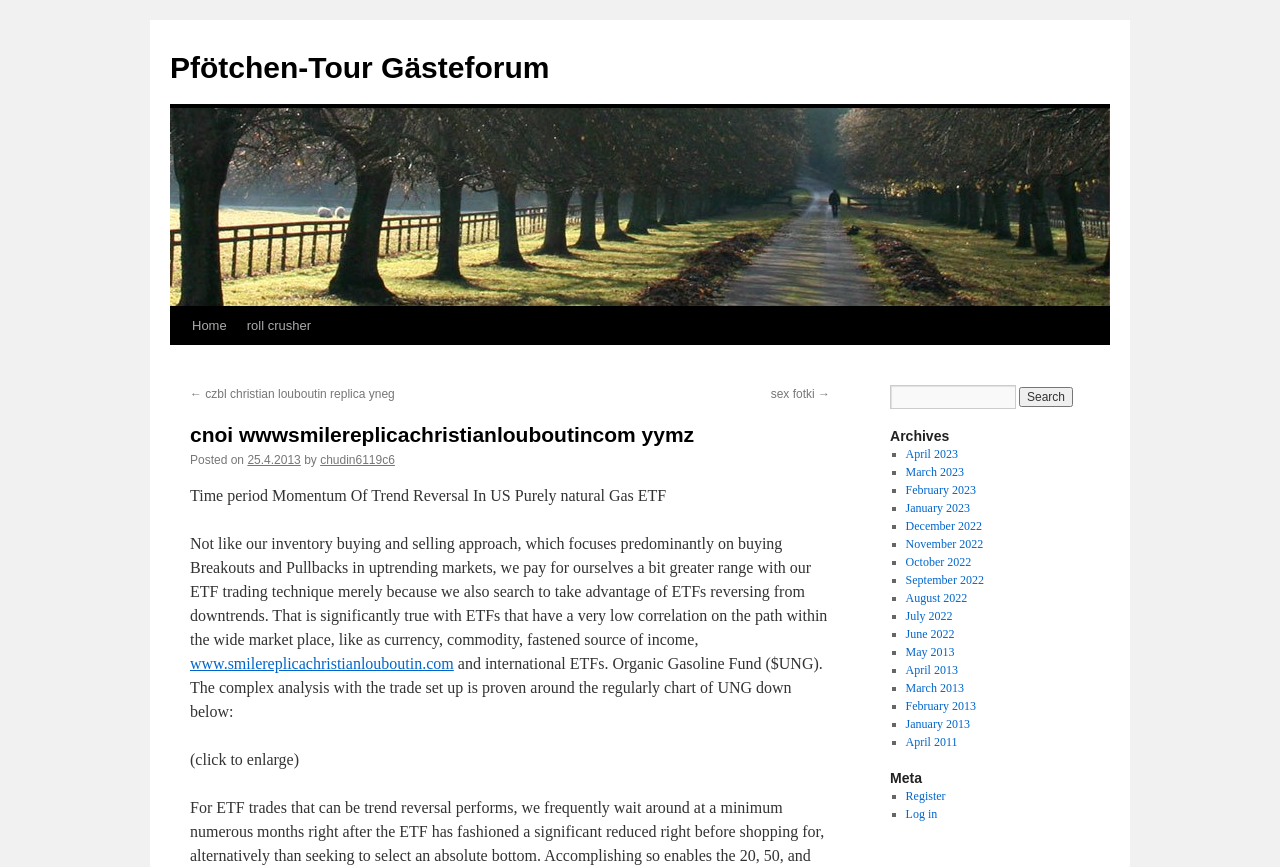How many archive links are there? Using the information from the screenshot, answer with a single word or phrase.

15